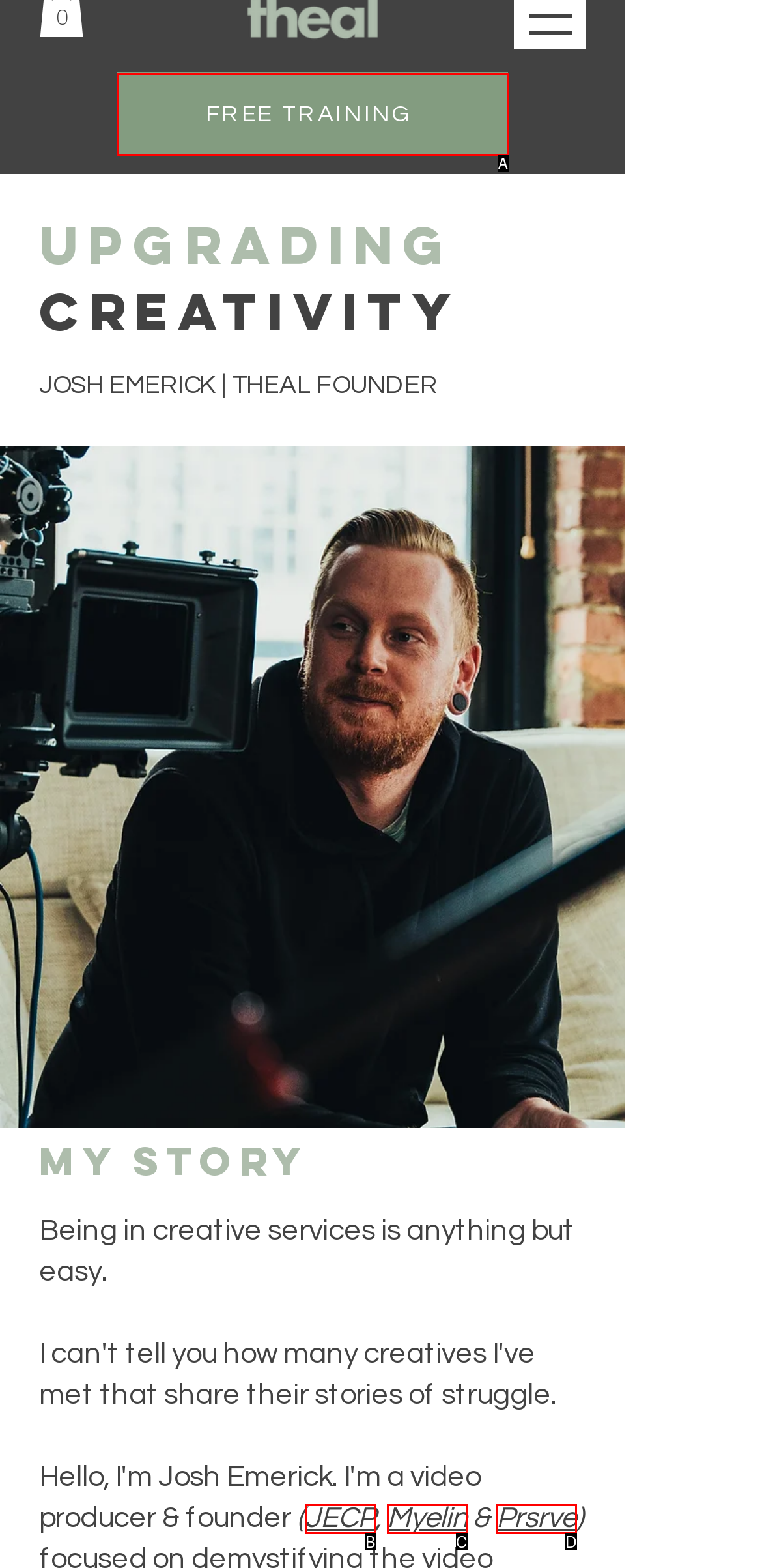Determine which option matches the element description: FREE TRAINING
Answer using the letter of the correct option.

A